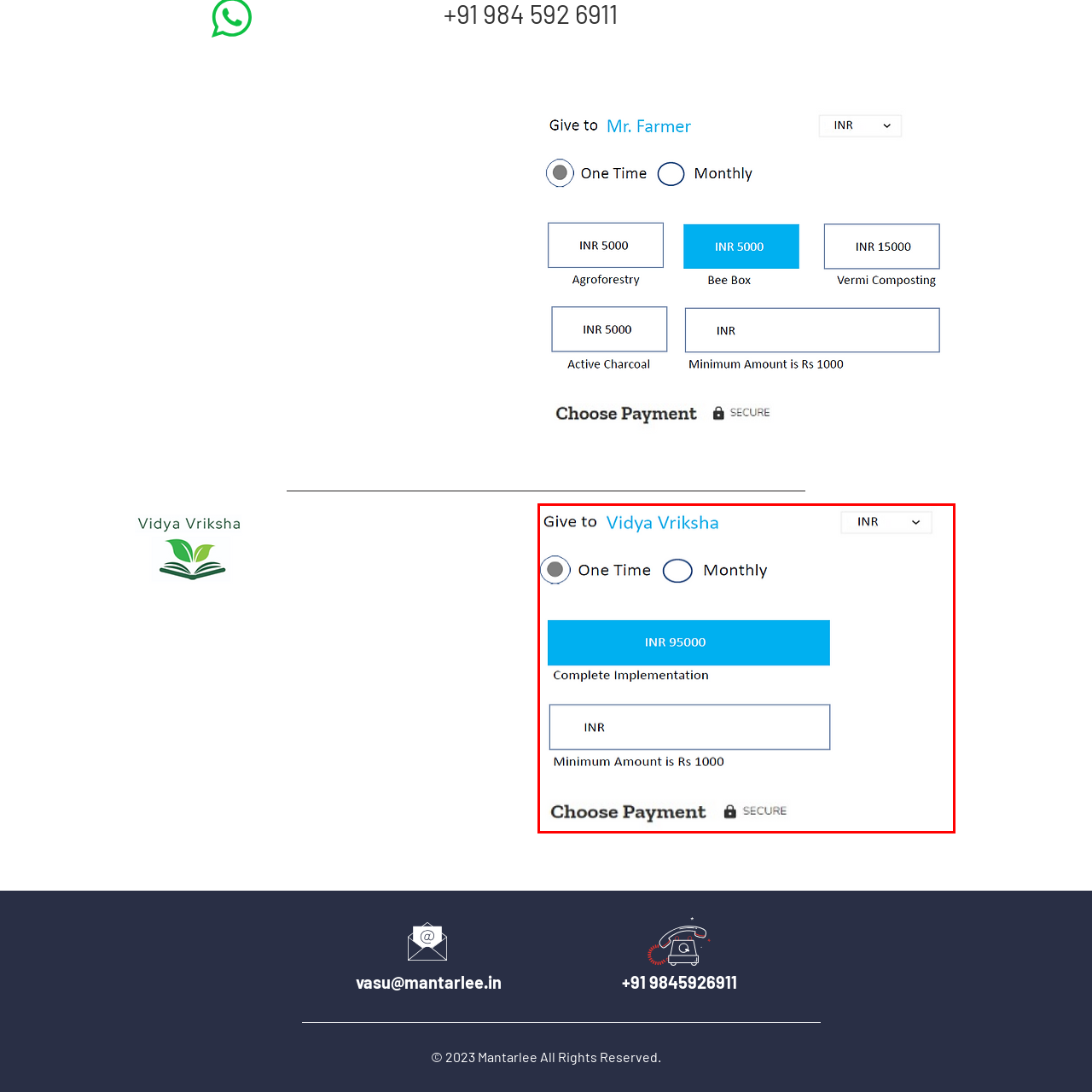Observe the image enclosed by the red rectangle, What is the secure payment indicator for?
 Give a single word or phrase as your answer.

To ensure safe transactions